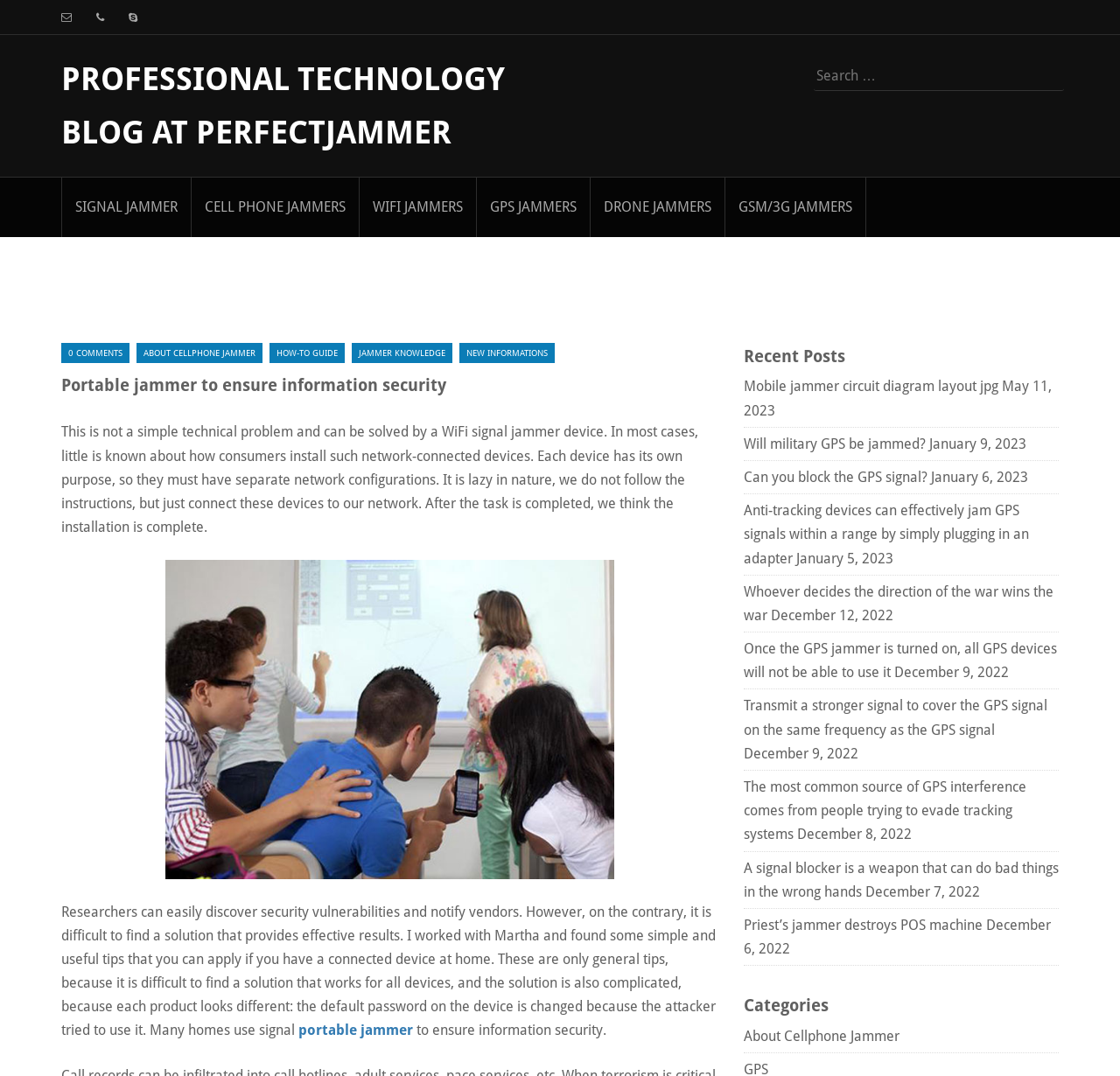Find the bounding box coordinates of the element's region that should be clicked in order to follow the given instruction: "Read about cellphone jammers". The coordinates should consist of four float numbers between 0 and 1, i.e., [left, top, right, bottom].

[0.171, 0.165, 0.32, 0.22]